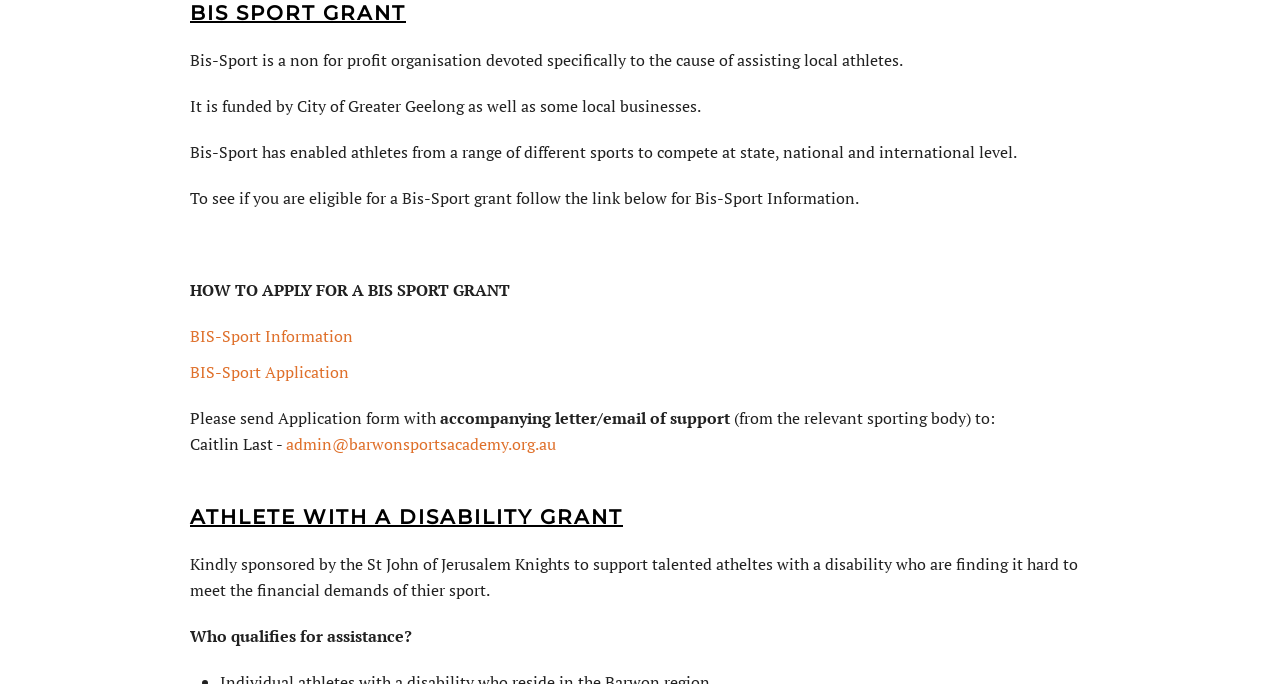Please find the bounding box for the UI element described by: "BIS-Sport Information".

[0.148, 0.472, 0.852, 0.51]